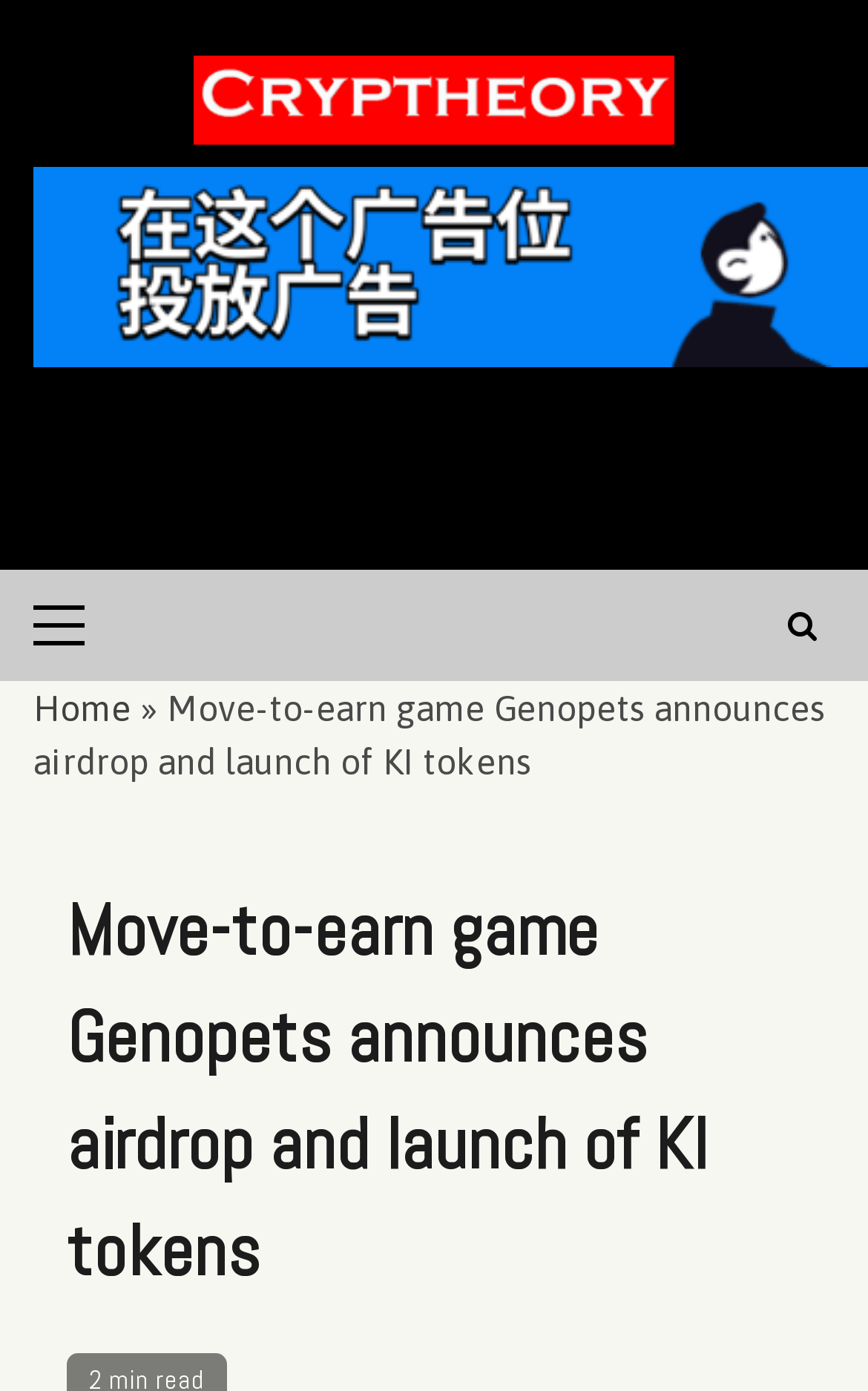Determine the coordinates of the bounding box that should be clicked to complete the instruction: "go to Cryptheory homepage". The coordinates should be represented by four float numbers between 0 and 1: [left, top, right, bottom].

[0.223, 0.055, 0.777, 0.083]